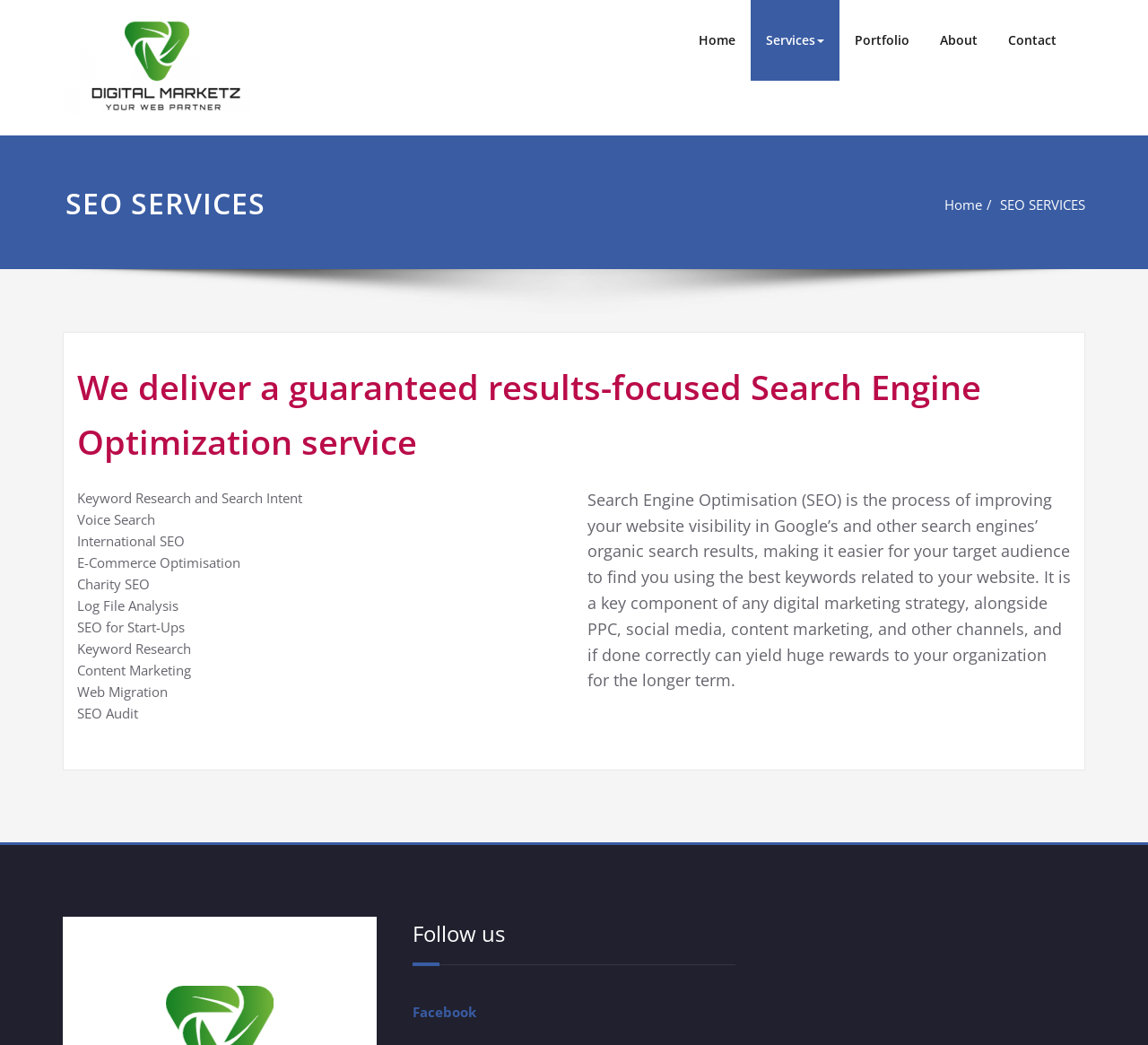Can you find the bounding box coordinates for the element to click on to achieve the instruction: "Click on the 'SEO SERVICES' link"?

[0.871, 0.187, 0.945, 0.204]